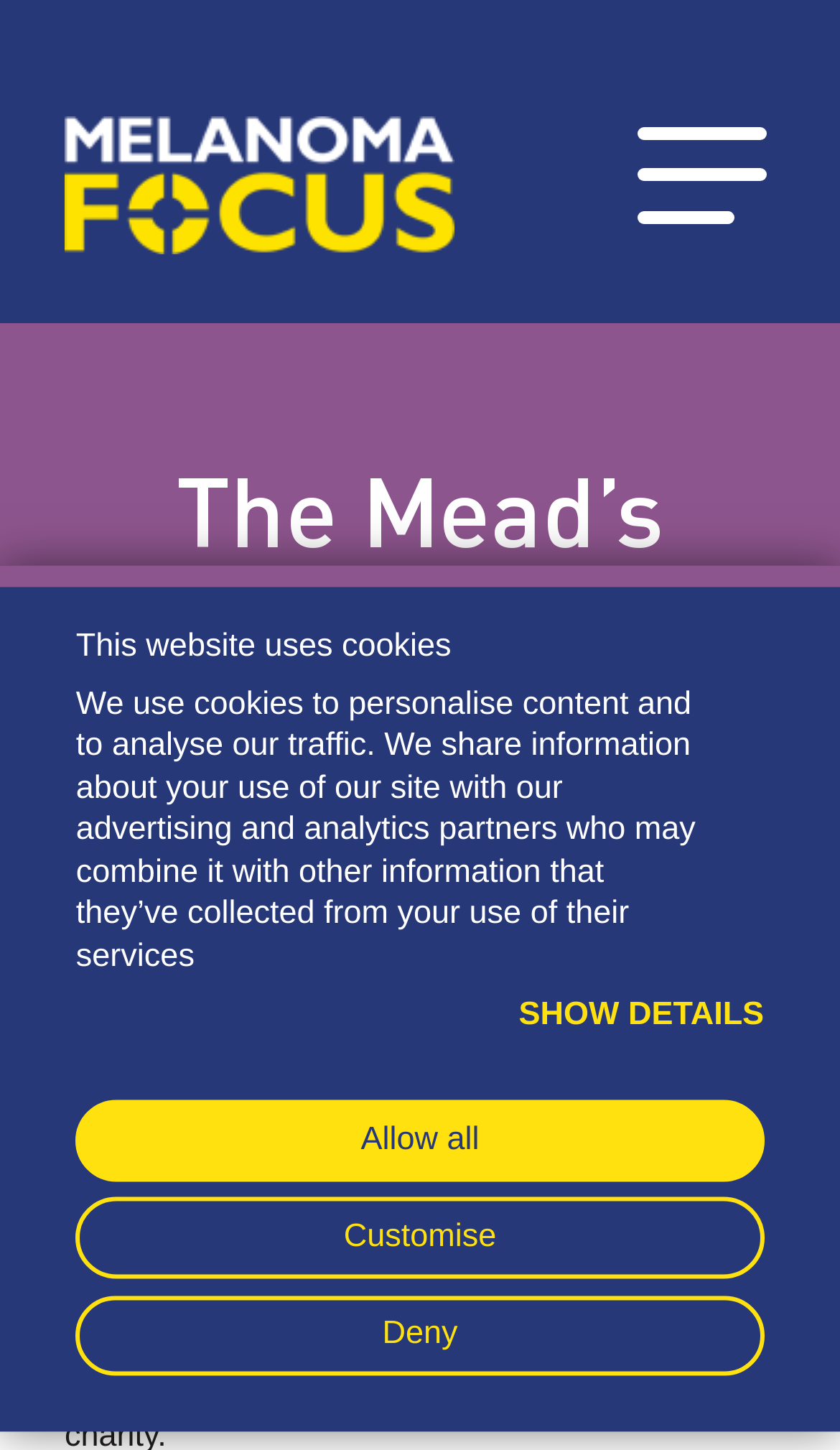Generate a comprehensive description of the webpage content.

The webpage is about an event called "The Mead's Afternoon Teas" organized by Melanoma Focus. At the top of the page, there is a dialog box that informs users about the website's use of cookies, with a tab panel labeled "Consent" that provides more information. Below the dialog box, there is a header section with a logo of Melanoma Focus, a link to the organization's website, and a navigation menu with links to "News" and "About us".

In the main content area, there is a heading that reads "The Mead's Afternoon Teas" followed by a time element indicating that the event took place in March 2020. Below this, there is a quote from someone named Martyn, who shares his personal experience of losing his wife to melanoma and his subsequent fundraising efforts for Melanoma Focus.

At the bottom right corner of the page, there is a button labeled "PRINT PAGE".